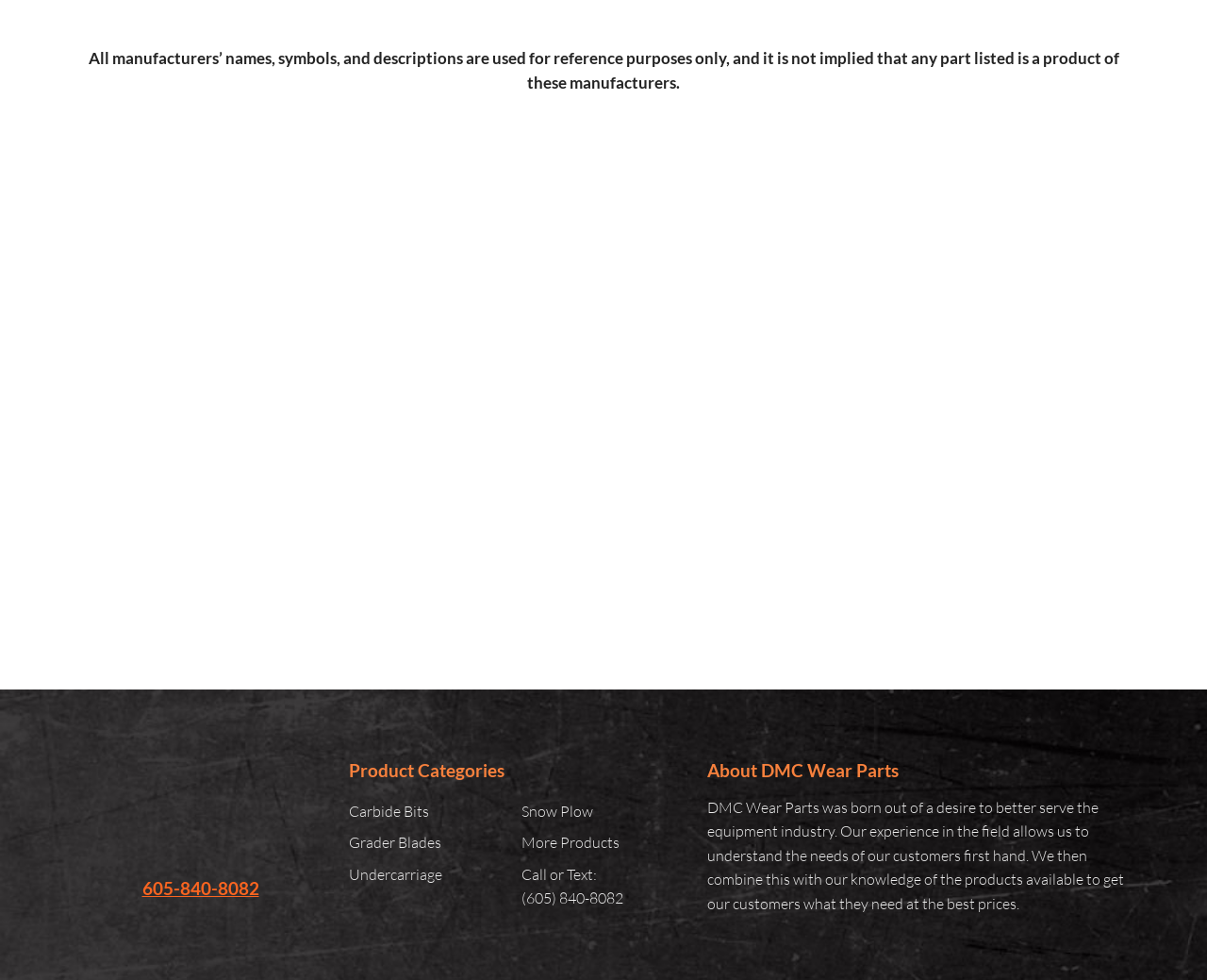Please find the bounding box coordinates (top-left x, top-left y, bottom-right x, bottom-right y) in the screenshot for the UI element described as follows: Grader Blades

[0.289, 0.844, 0.42, 0.876]